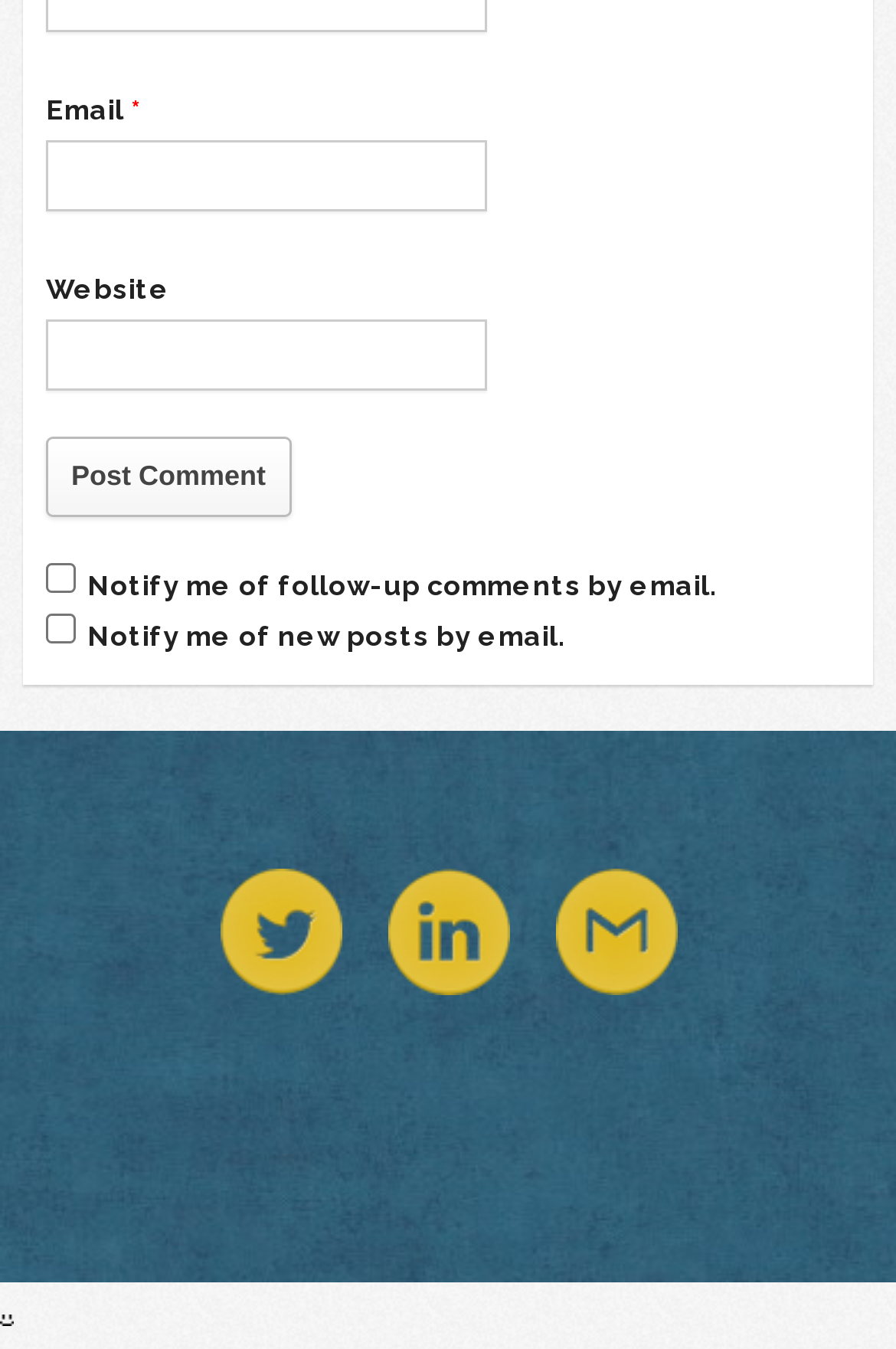How many checkboxes are there on the webpage?
Using the visual information, reply with a single word or short phrase.

2